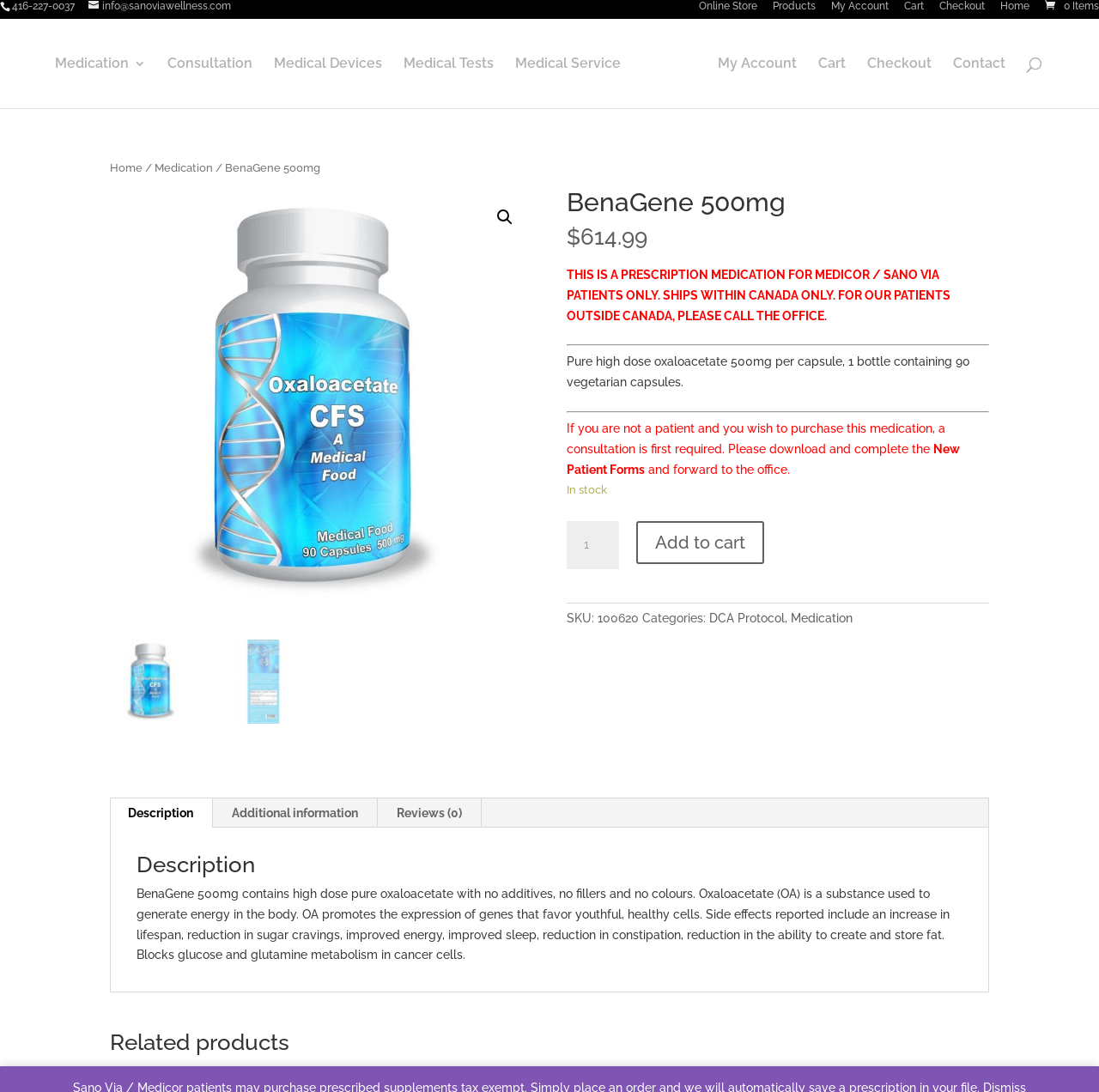Give a one-word or short phrase answer to this question: 
How many vegetarian capsules are in one bottle of BenaGene 500mg?

90